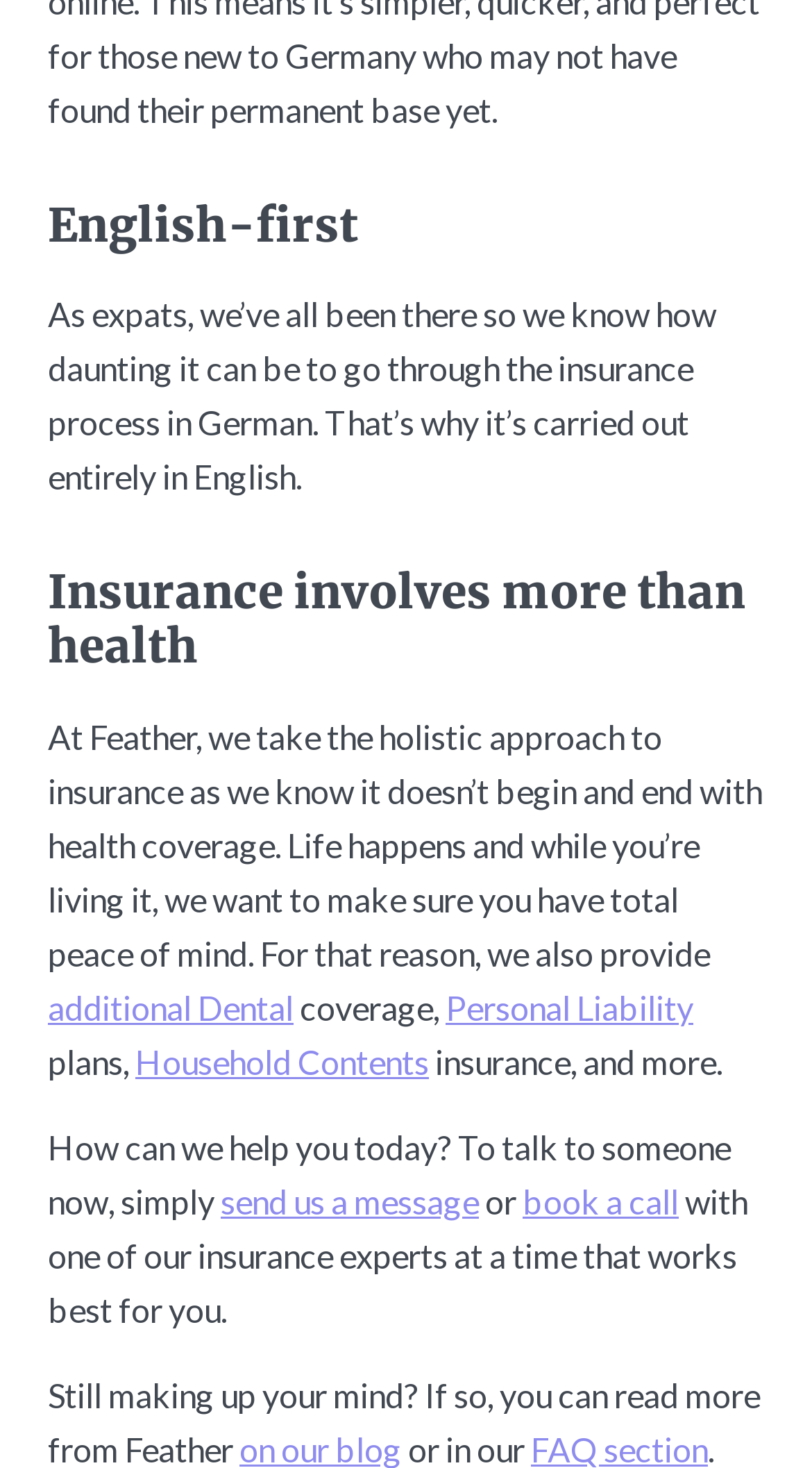Given the element description: "on our blog", predict the bounding box coordinates of the UI element it refers to, using four float numbers between 0 and 1, i.e., [left, top, right, bottom].

[0.295, 0.973, 0.495, 1.0]